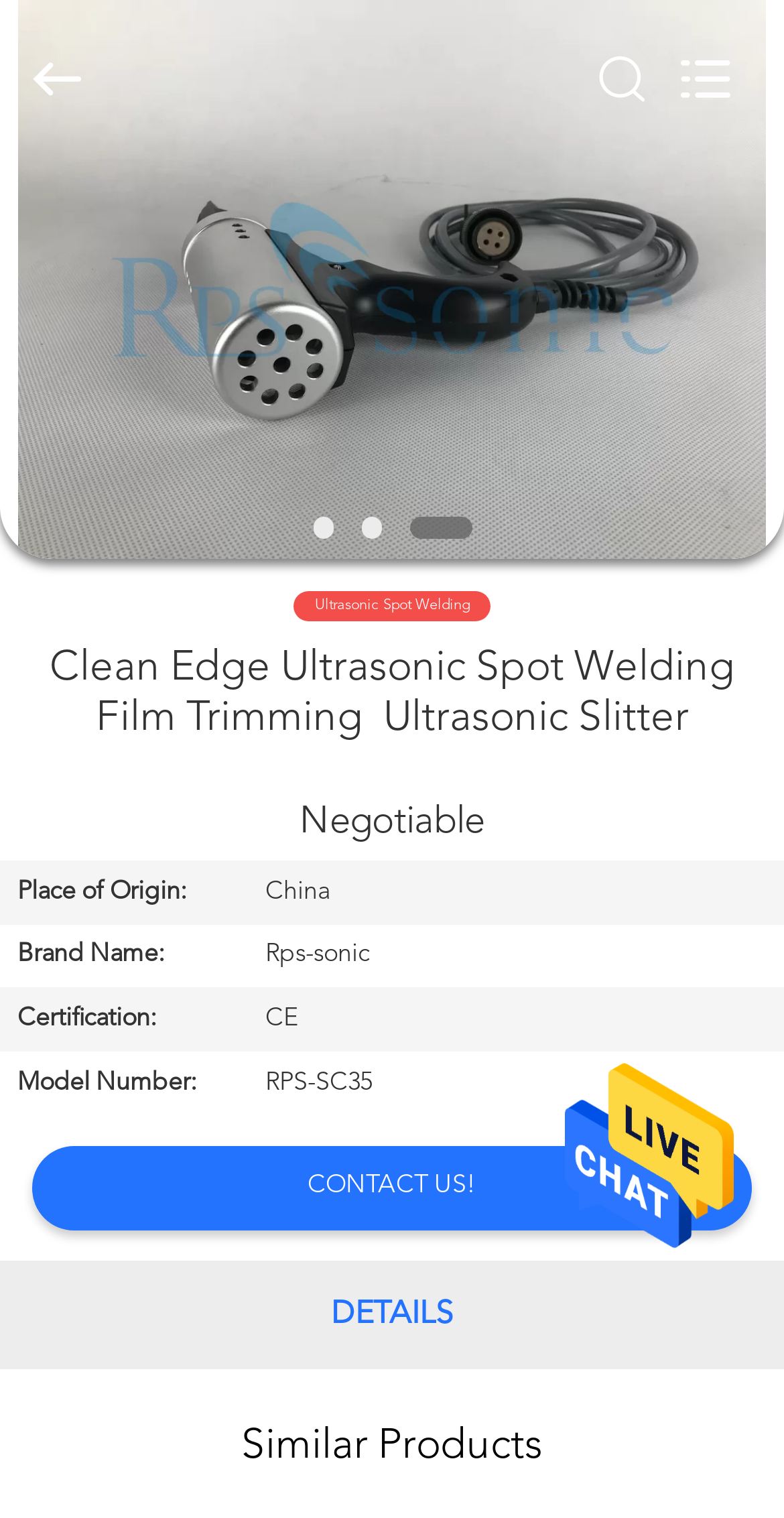Provide a single word or phrase to answer the given question: 
What is the purpose of the 'CONTACT US!' link?

To contact the company